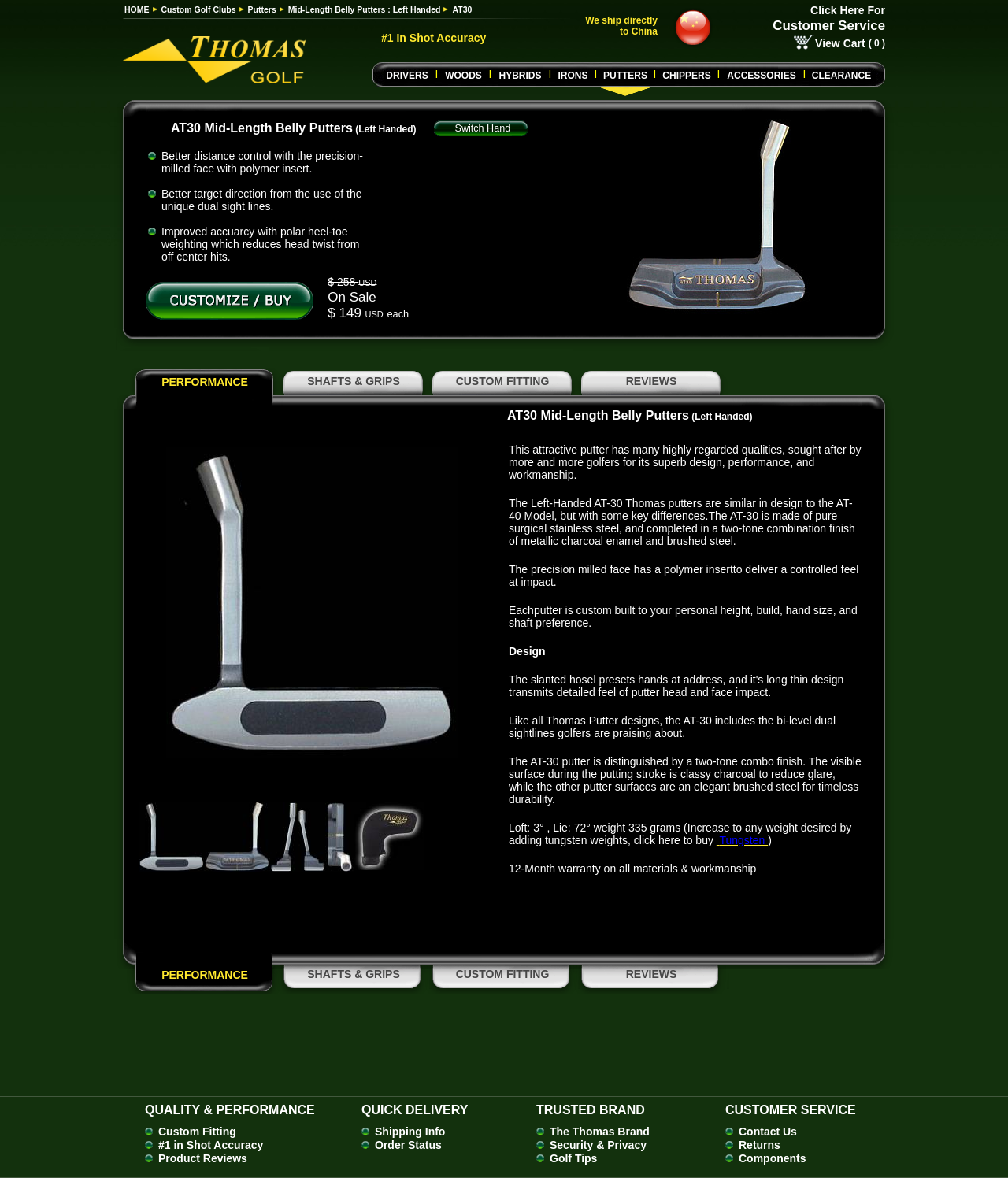Identify the coordinates of the bounding box for the element that must be clicked to accomplish the instruction: "Click on Customer Service".

[0.767, 0.015, 0.878, 0.028]